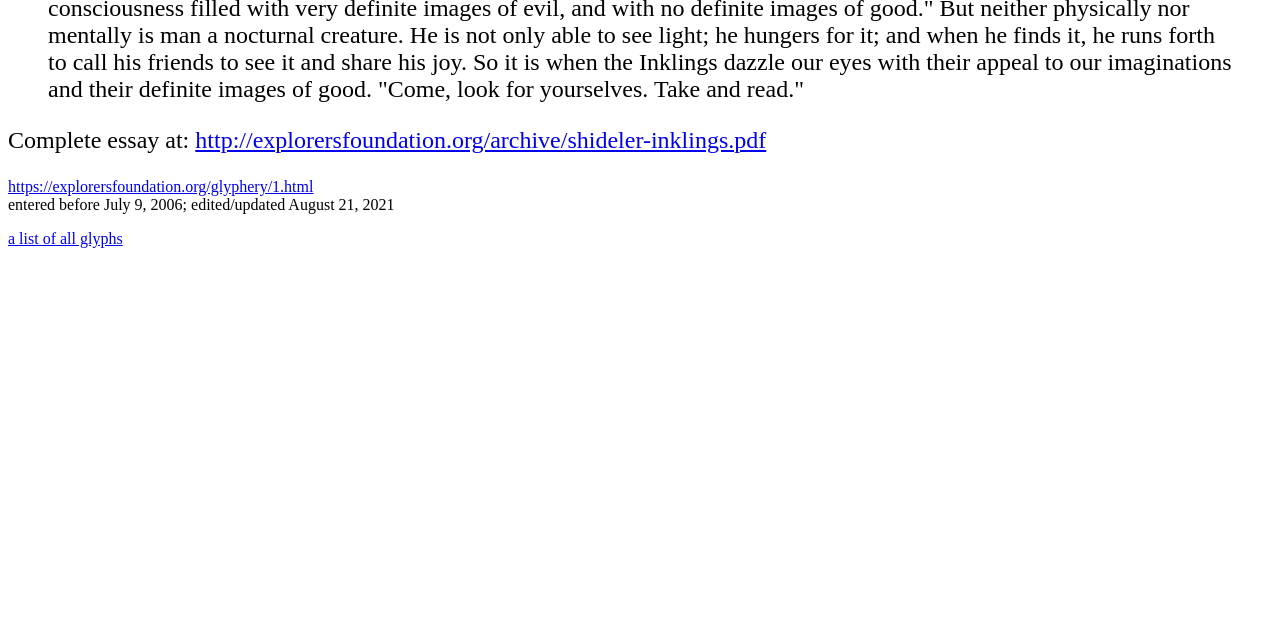From the webpage screenshot, predict the bounding box coordinates (top-left x, top-left y, bottom-right x, bottom-right y) for the UI element described here: a list of all glyphs

[0.006, 0.359, 0.096, 0.386]